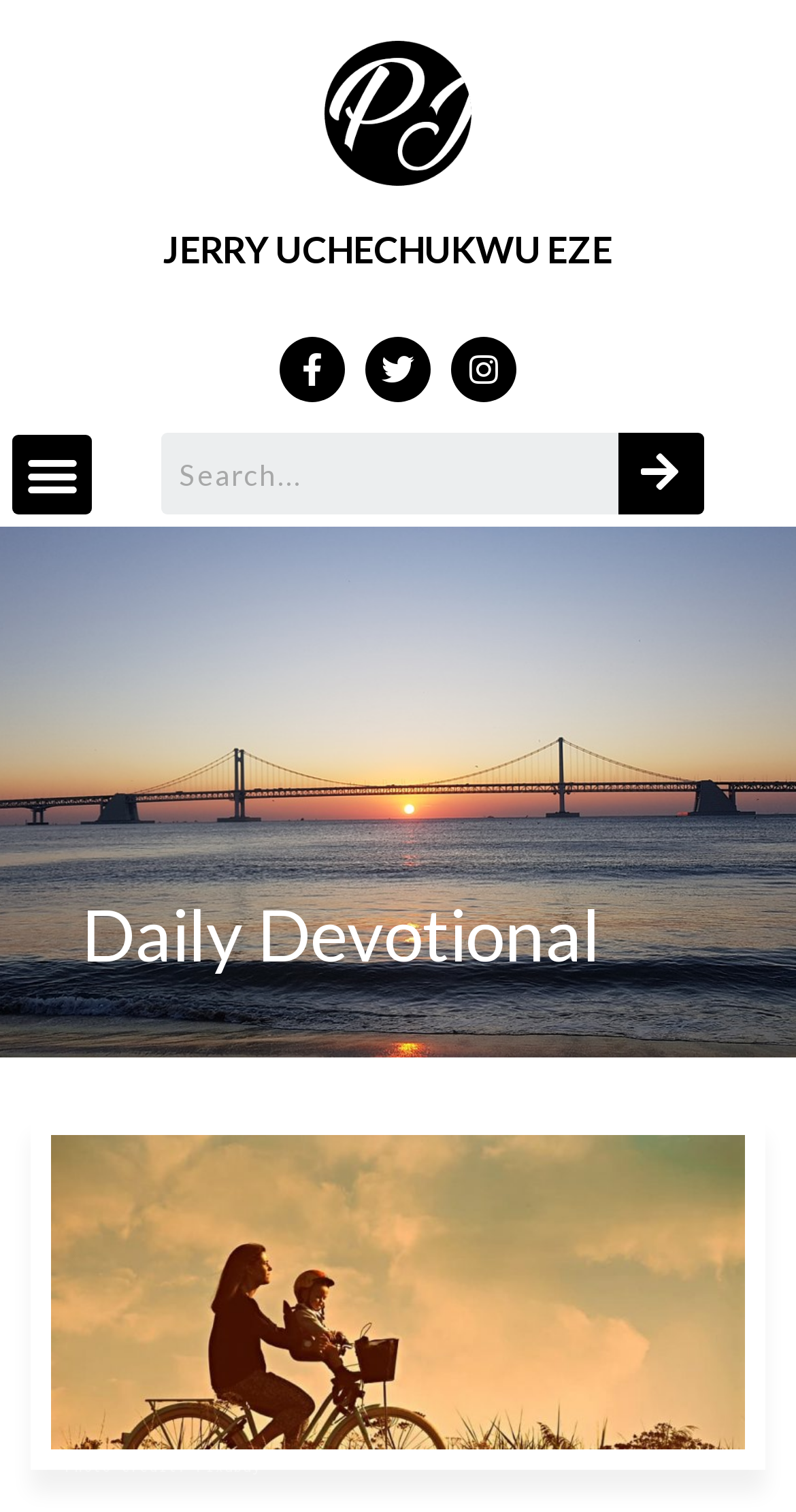Provide your answer to the question using just one word or phrase: What is the title of the devotional section?

Daily Devotional